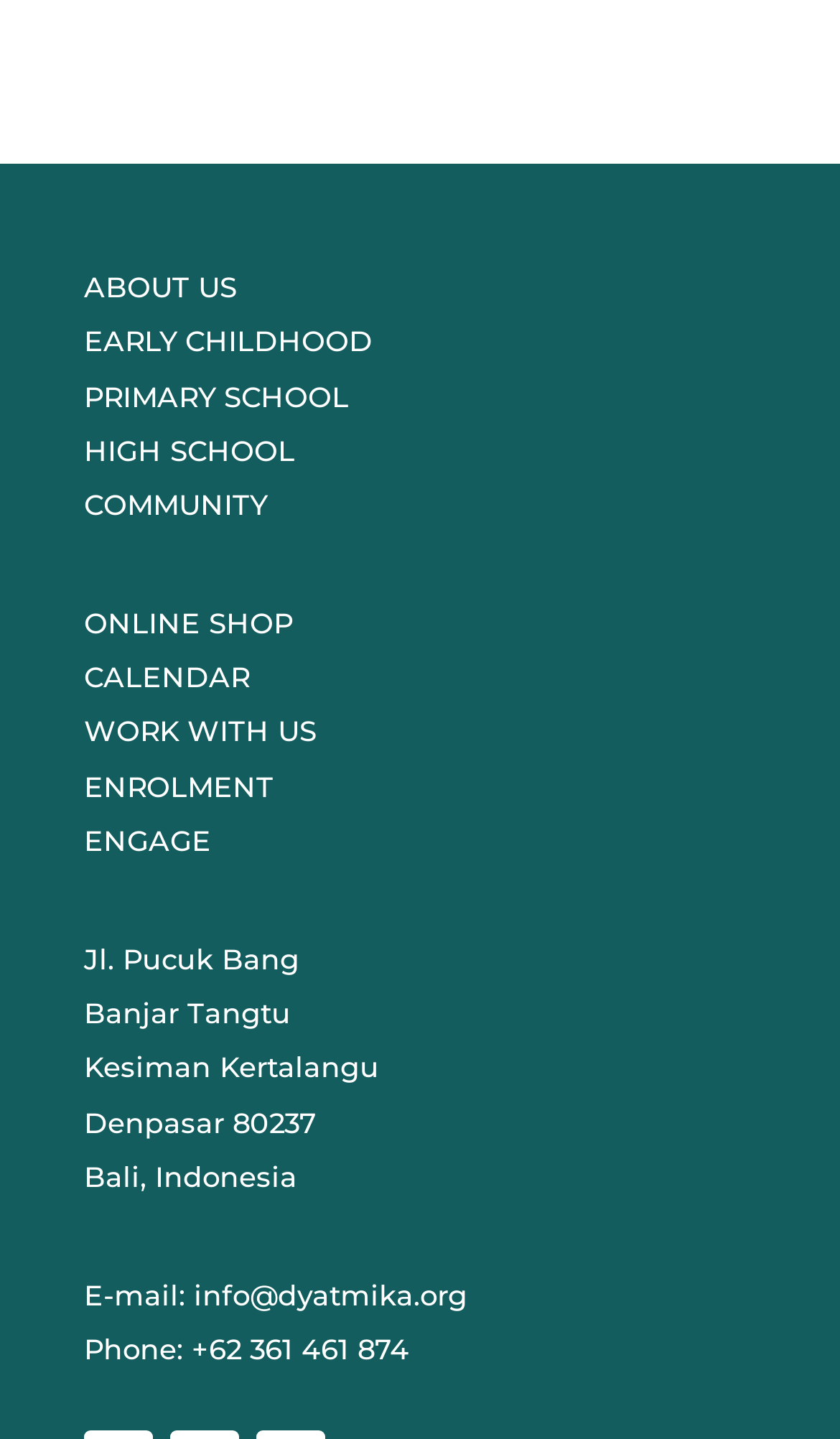Identify the bounding box for the given UI element using the description provided. Coordinates should be in the format (top-left x, top-left y, bottom-right x, bottom-right y) and must be between 0 and 1. Here is the description: ABOUT US

[0.1, 0.187, 0.282, 0.211]